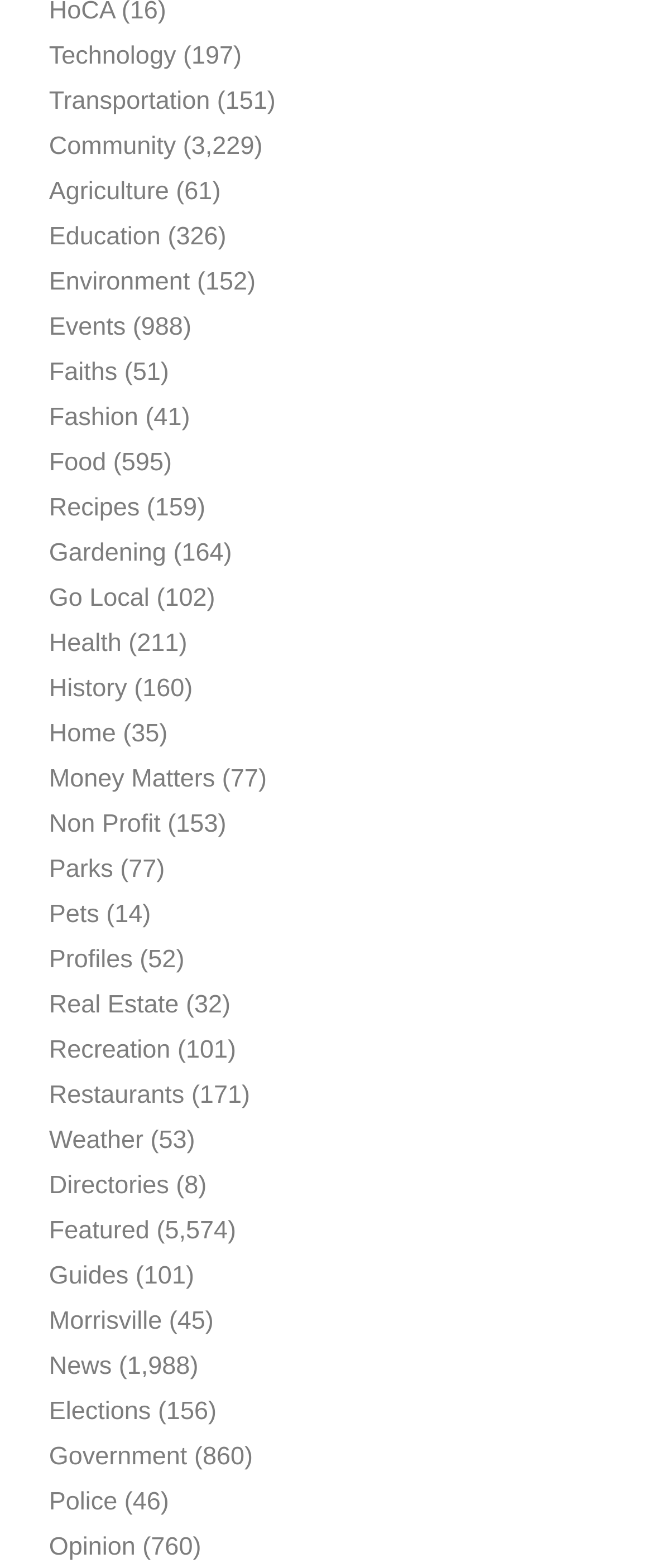Determine the bounding box coordinates of the region that needs to be clicked to achieve the task: "Click on Technology".

[0.075, 0.027, 0.27, 0.045]